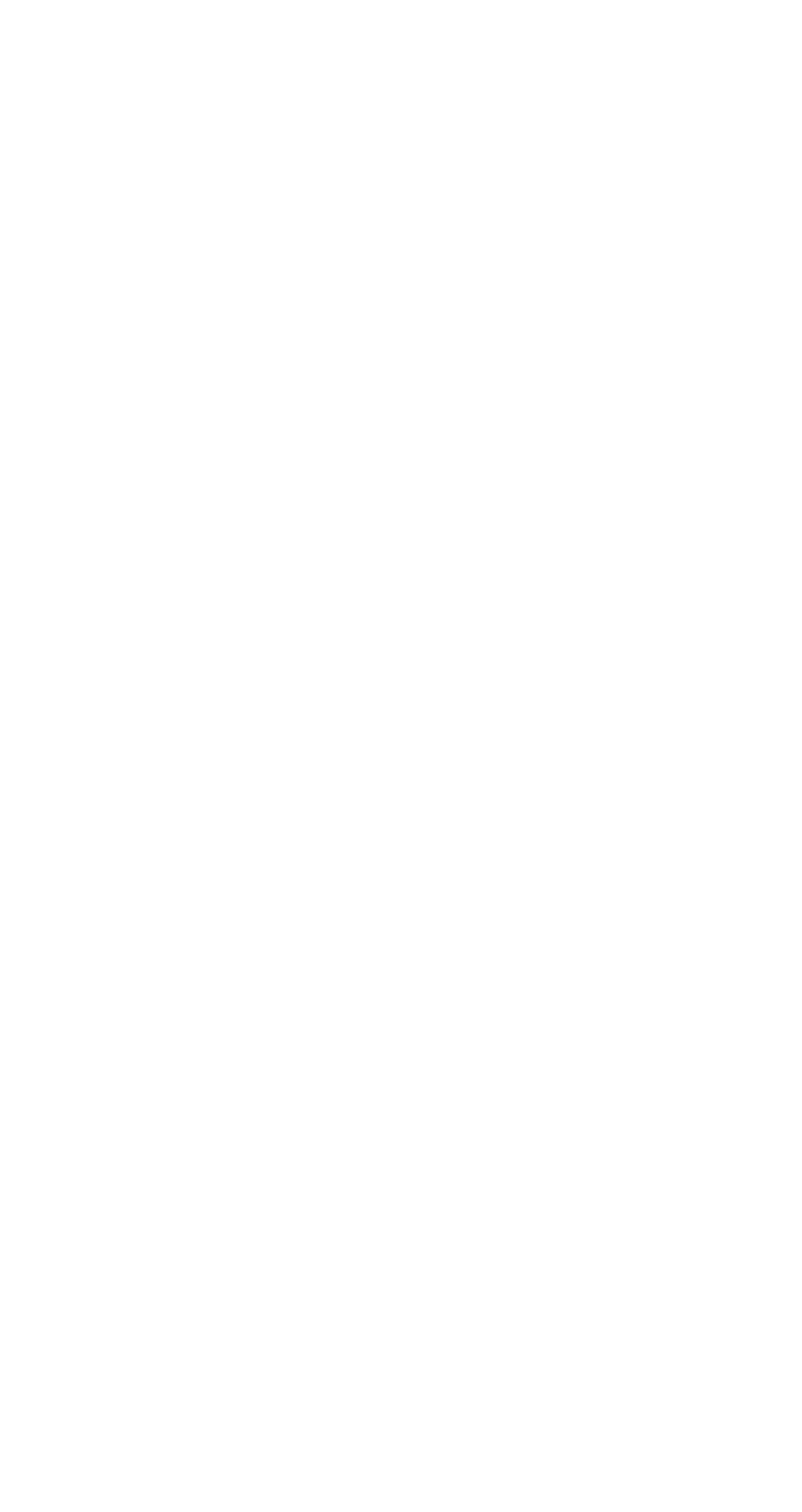Find the bounding box coordinates of the clickable region needed to perform the following instruction: "Go to About us page". The coordinates should be provided as four float numbers between 0 and 1, i.e., [left, top, right, bottom].

[0.521, 0.297, 0.872, 0.33]